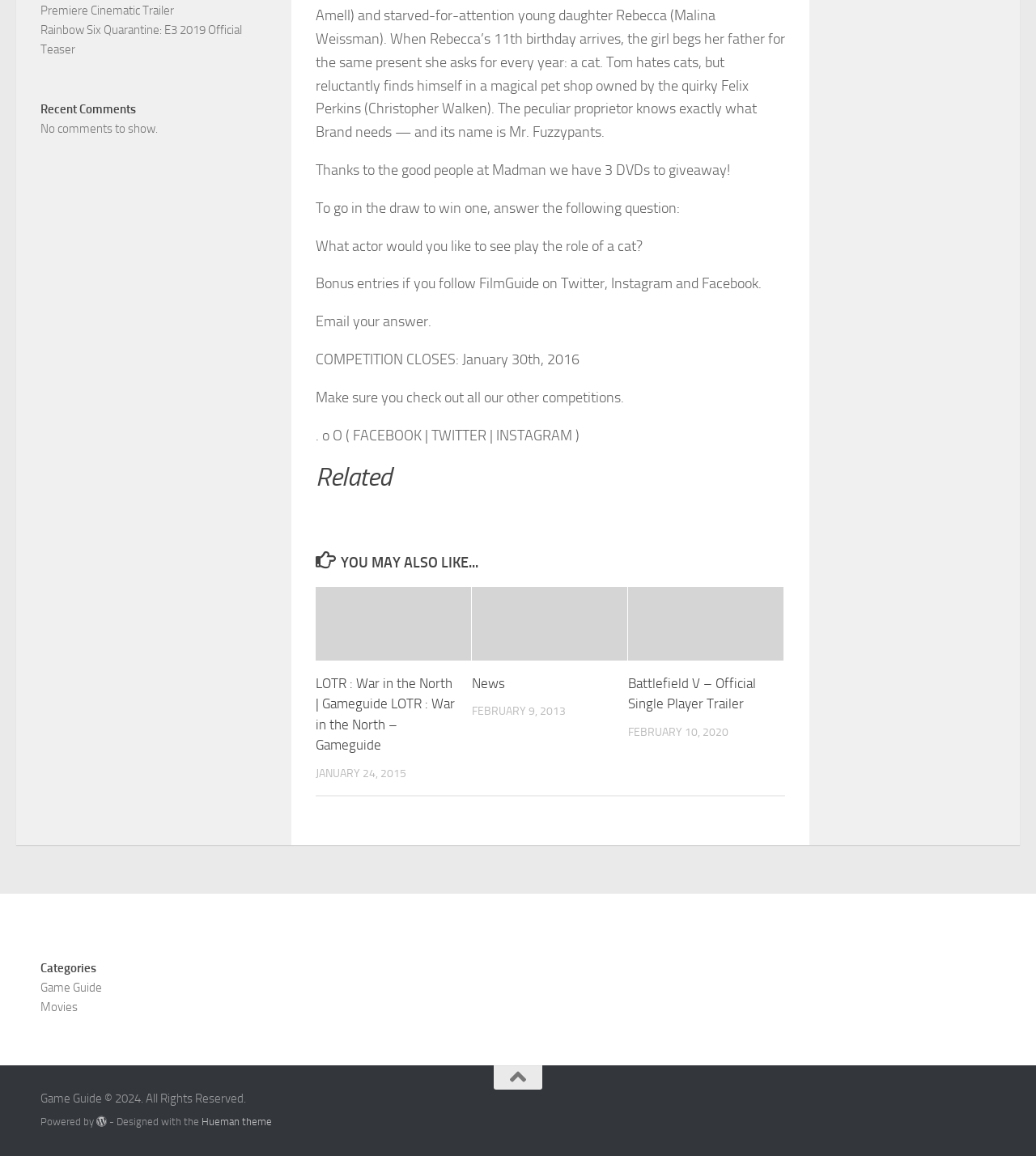Locate the bounding box of the UI element with the following description: "Hueman theme".

[0.195, 0.965, 0.263, 0.976]